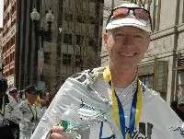What is the runner holding in his hand?
Please answer using one word or phrase, based on the screenshot.

A water bottle